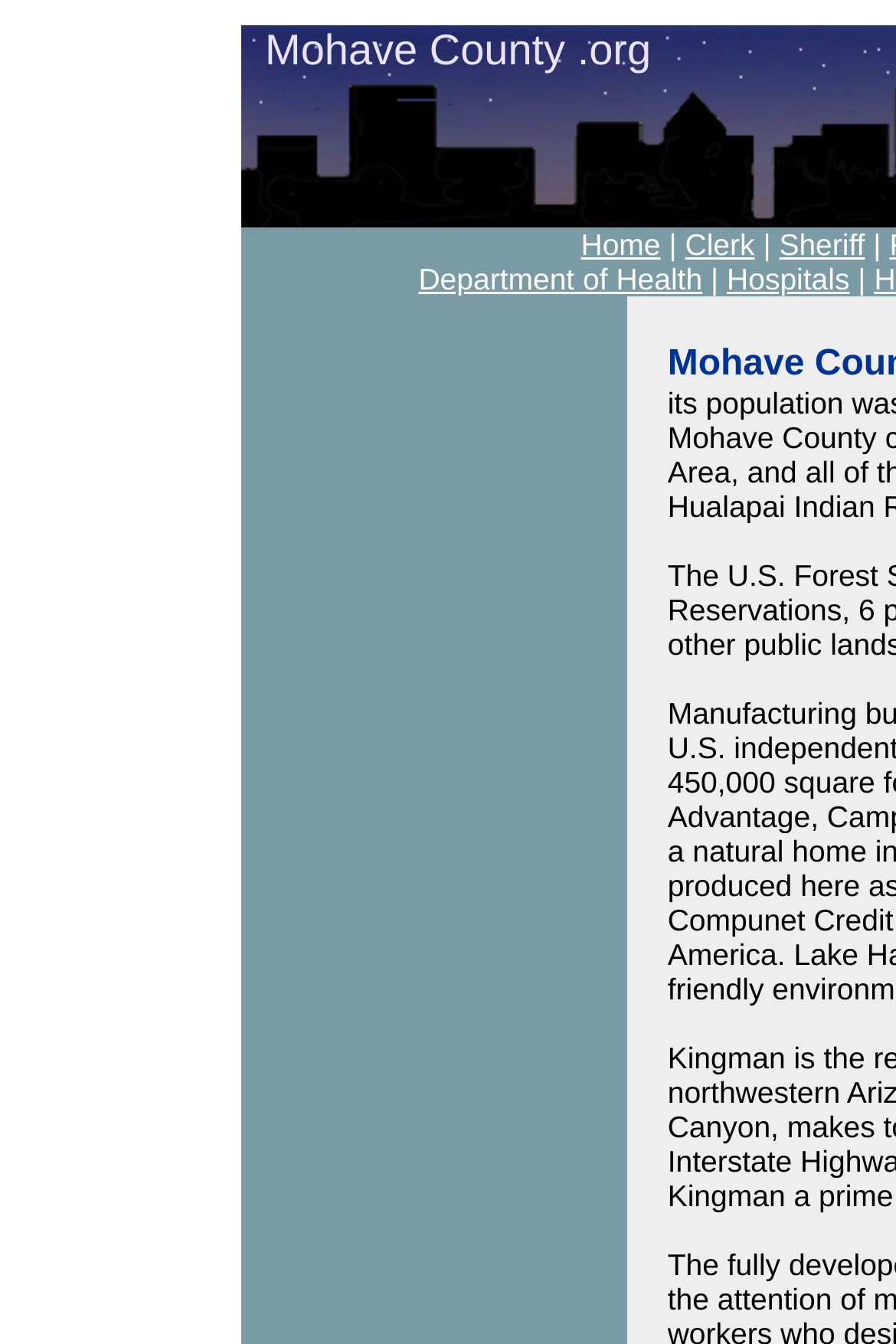Given the description Hospitals, predict the bounding box coordinates of the UI element. Ensure the coordinates are in the format (top-left x, top-left y, bottom-right x, bottom-right y) and all values are between 0 and 1.

[0.811, 0.195, 0.948, 0.221]